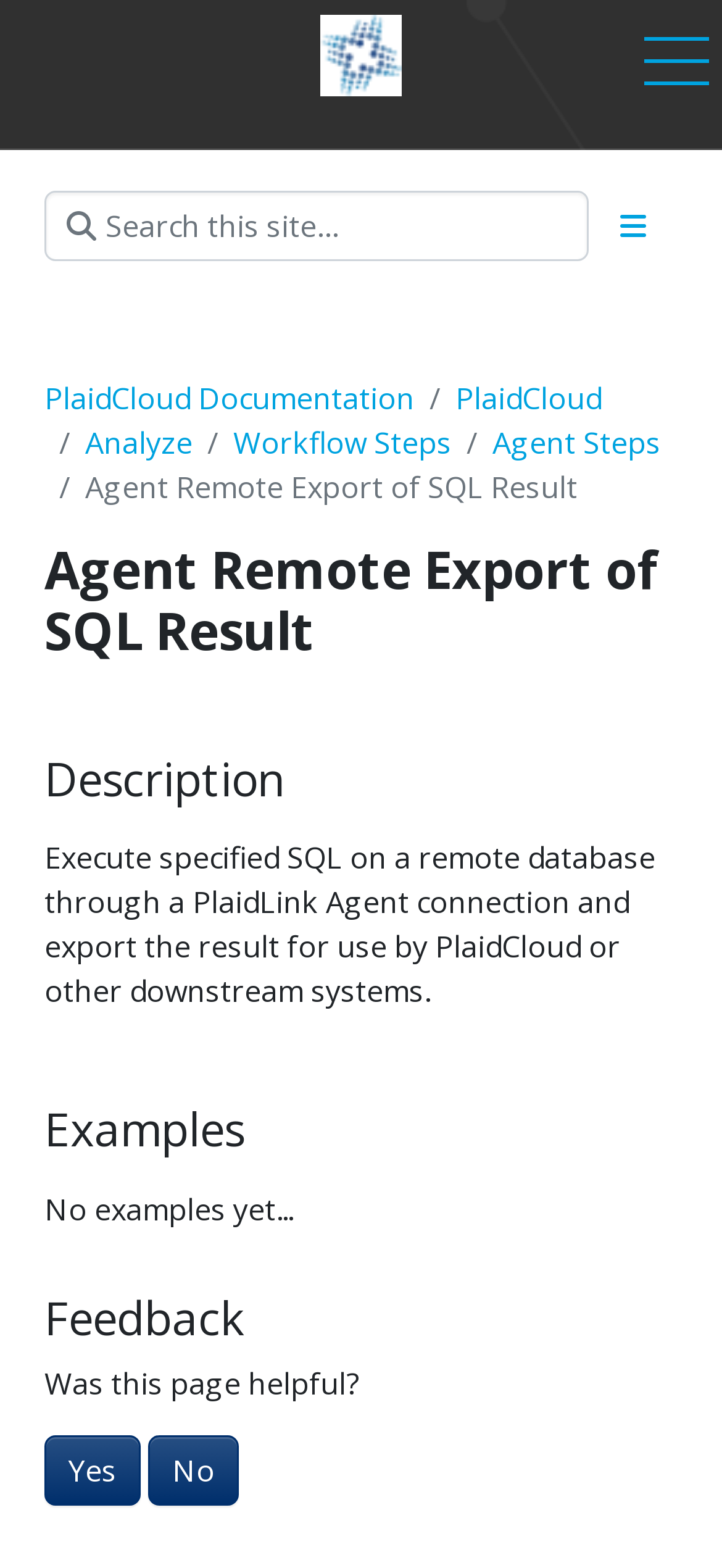Pinpoint the bounding box coordinates of the clickable element to carry out the following instruction: "Click on PlaidCloud Documentation."

[0.062, 0.241, 0.574, 0.267]